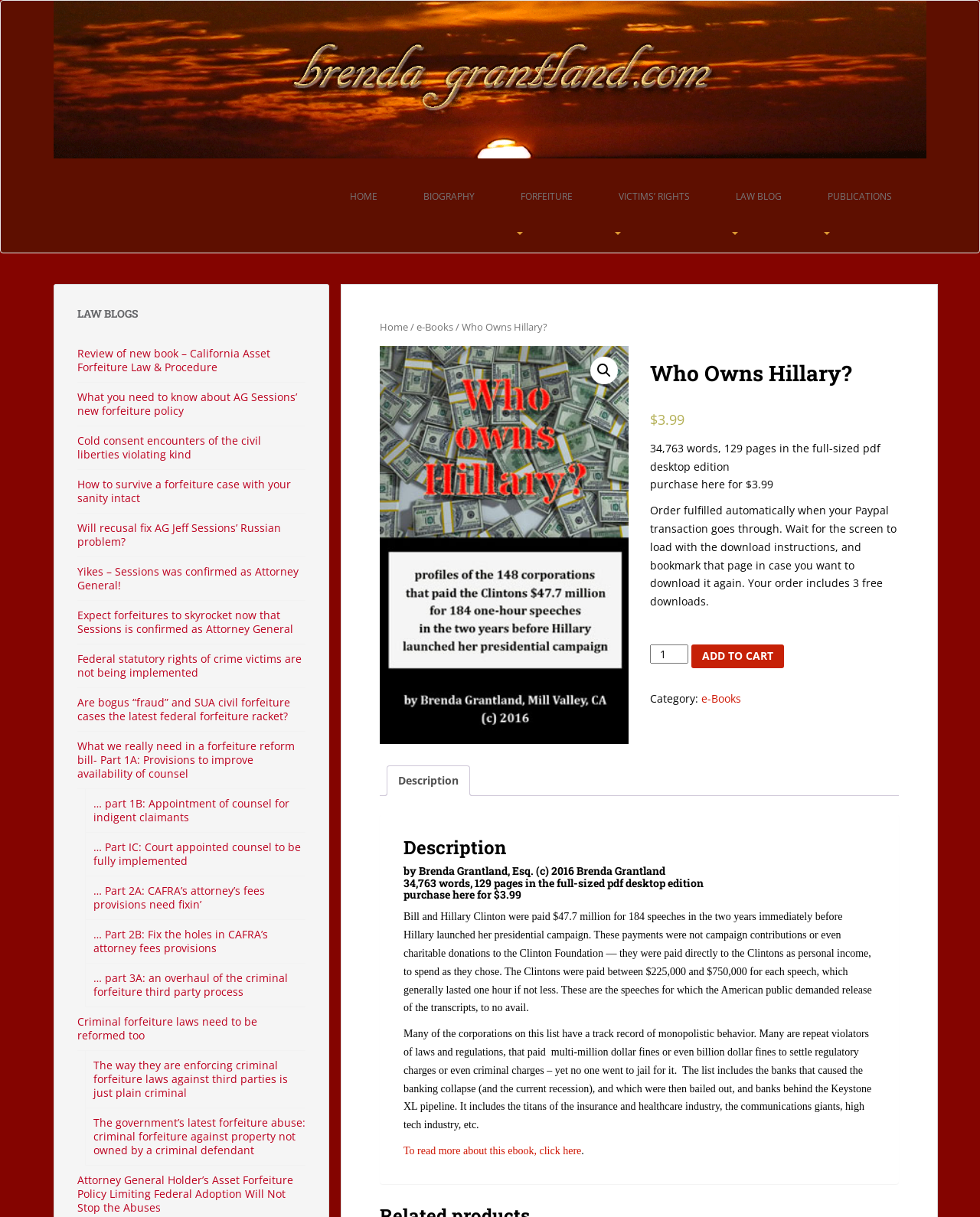Identify the bounding box coordinates for the element that needs to be clicked to fulfill this instruction: "Click on the 'ADD TO CART' button". Provide the coordinates in the format of four float numbers between 0 and 1: [left, top, right, bottom].

[0.706, 0.529, 0.8, 0.549]